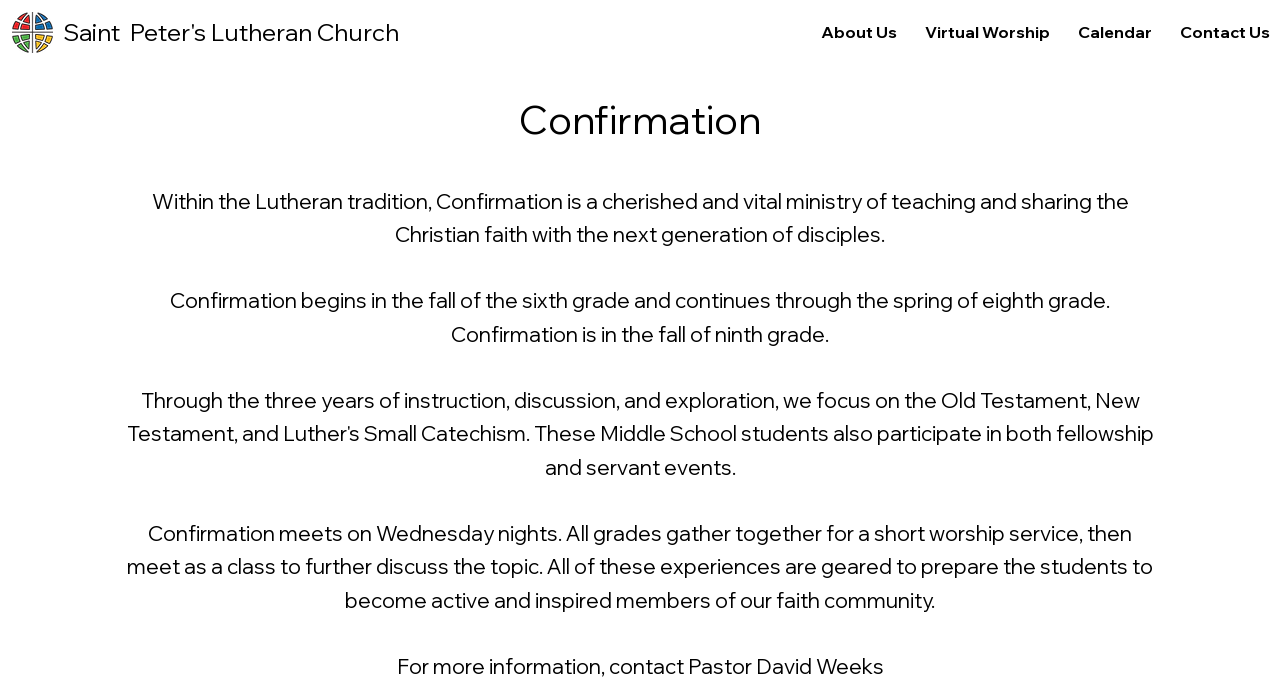Answer the following inquiry with a single word or phrase:
What is the purpose of Confirmation in the Lutheran tradition?

Teaching and sharing Christian faith